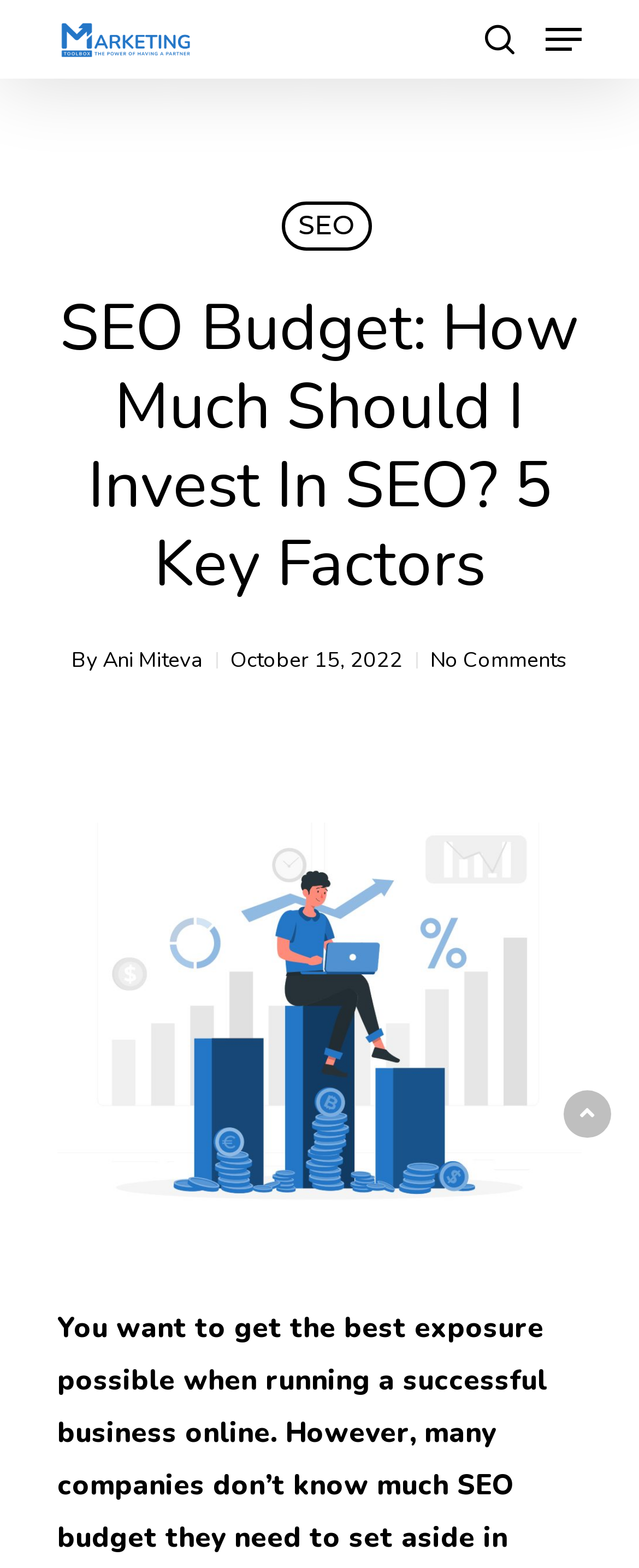Based on the image, please respond to the question with as much detail as possible:
How many comments are there on the article?

I found the comment count by looking at the link at the bottom of the article, which says 'No Comments', indicating that there are no comments on the article.